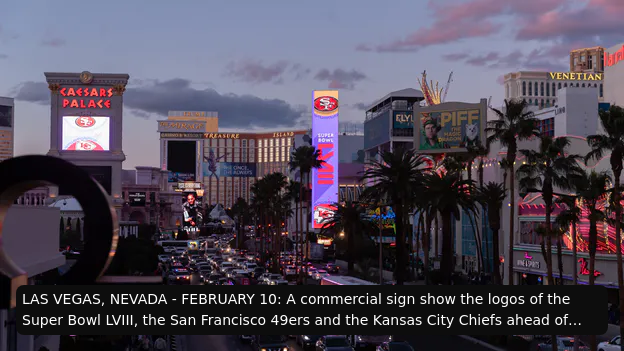Thoroughly describe the content and context of the image.

**Caption:**  
LAS VEGAS, NEVADA - FEBRUARY 10: A spectacular view featuring a commercial sign prominently displaying the logos of Super Bowl LVIII, alongside those of the San Francisco 49ers and the Kansas City Chiefs. This vibrant scene captures the excitement leading up to one of the most anticipated sporting events in the United States. The iconic Vegas Strip serves as a backdrop, illuminated by dazzling lights from surrounding hotels and casinos, embodying the lively atmosphere that characterizes Las Vegas. As fans prepare for the big game, the city buzzes with energy and enthusiasm, making it a perfect venue for the Super Bowl festivities.